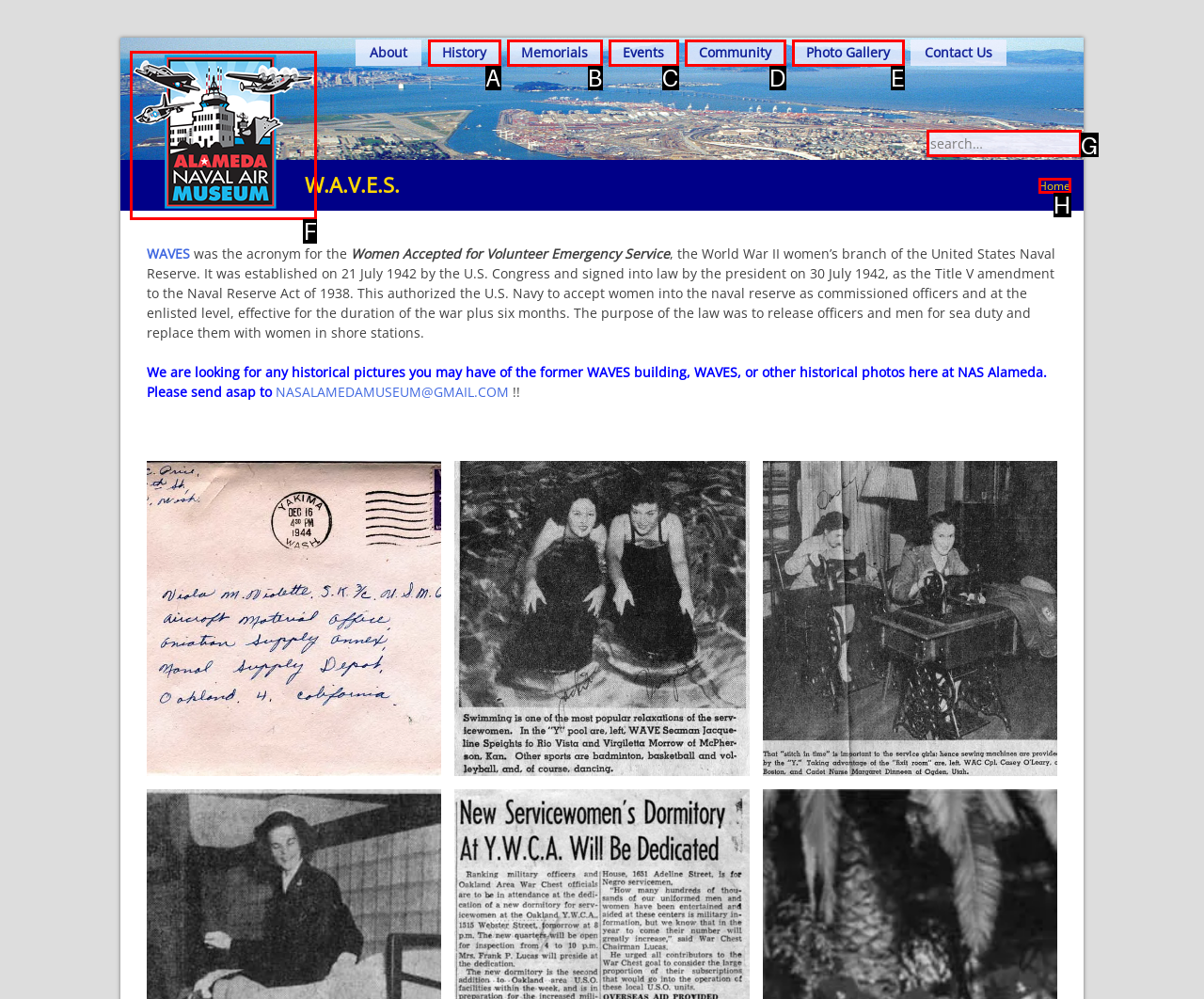Identify the correct UI element to click on to achieve the task: Search for something. Provide the letter of the appropriate element directly from the available choices.

G